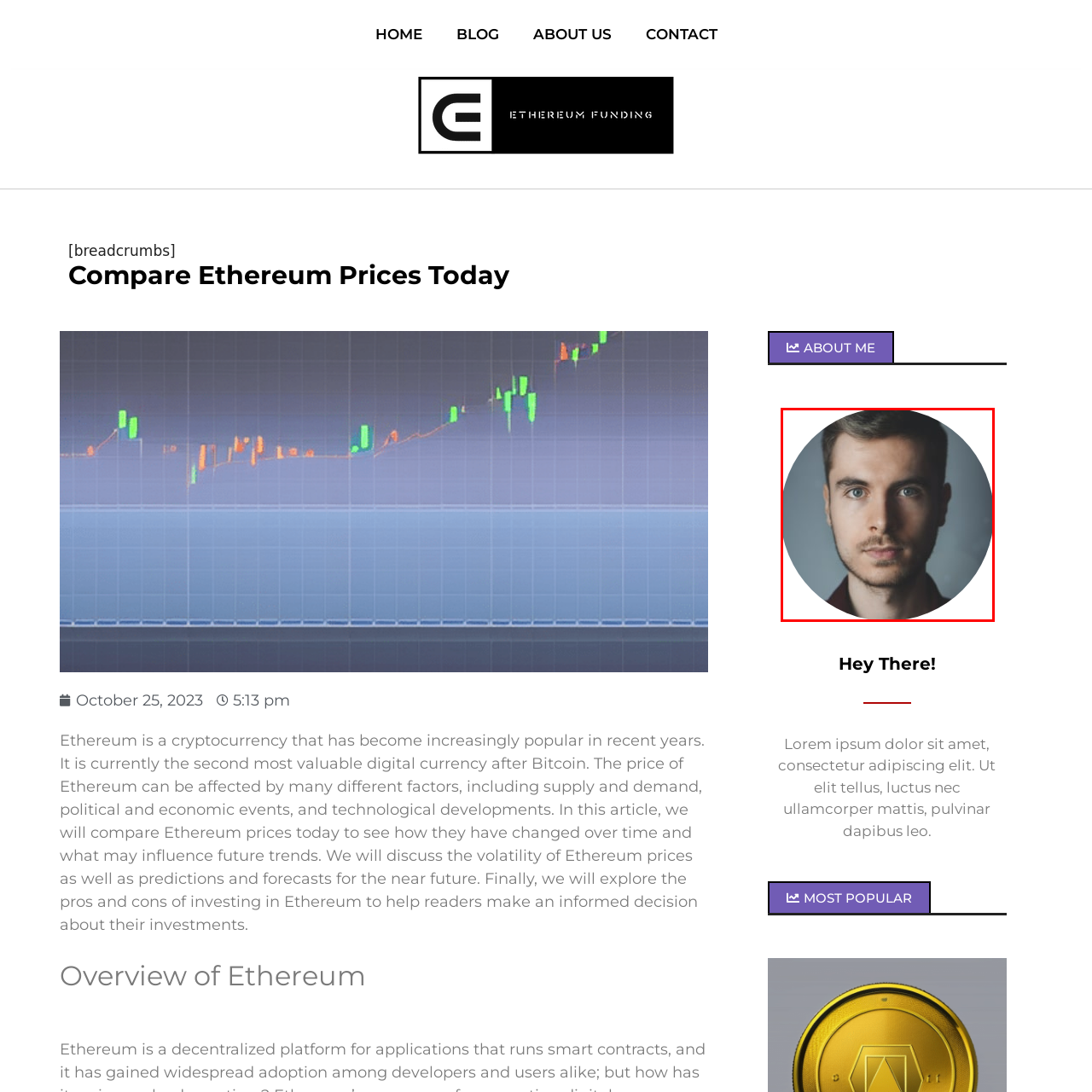What is the tone of the man's expression?
Refer to the image highlighted by the red box and give a one-word or short-phrase answer reflecting what you see.

Calm and introspective